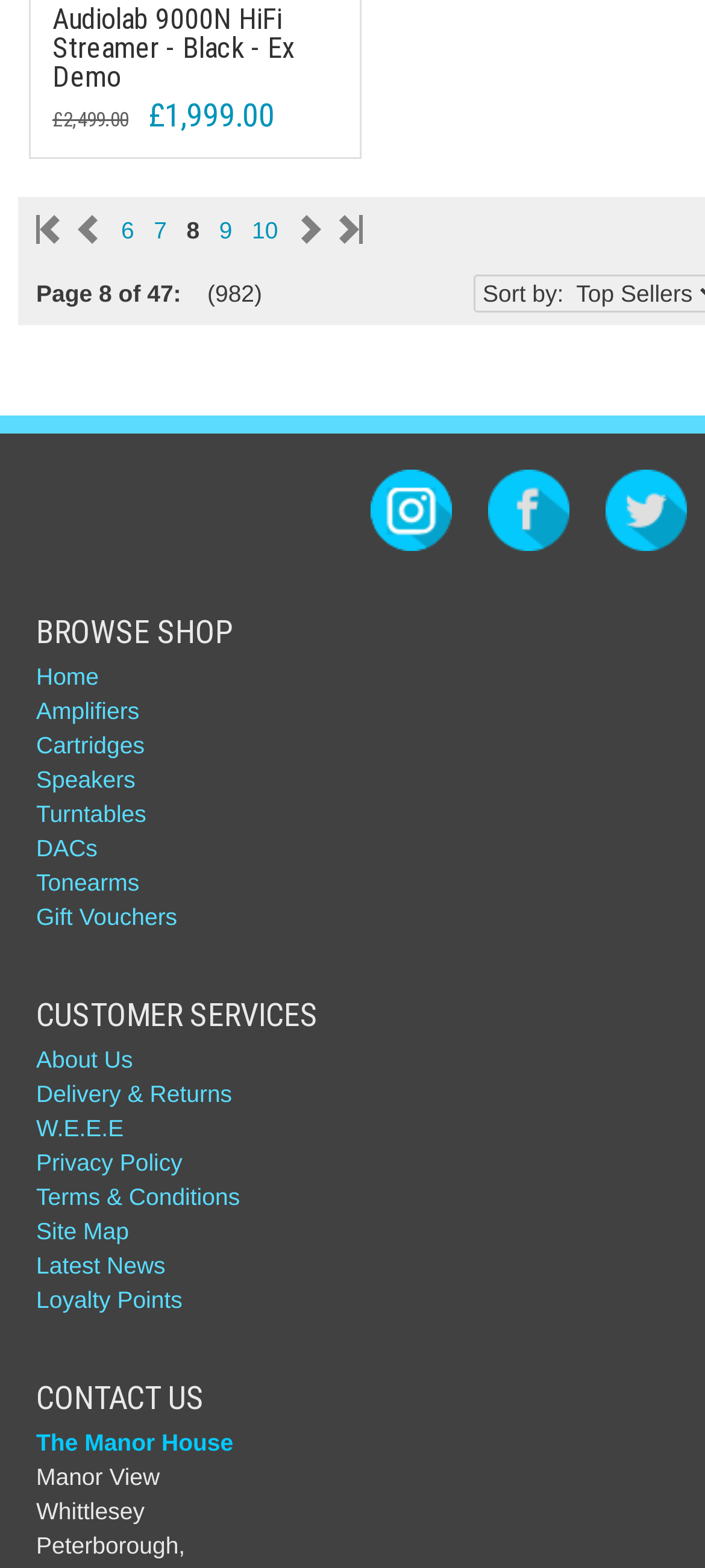Please give a short response to the question using one word or a phrase:
What social media platforms does the company have?

Instagram, Facebook, Twitter